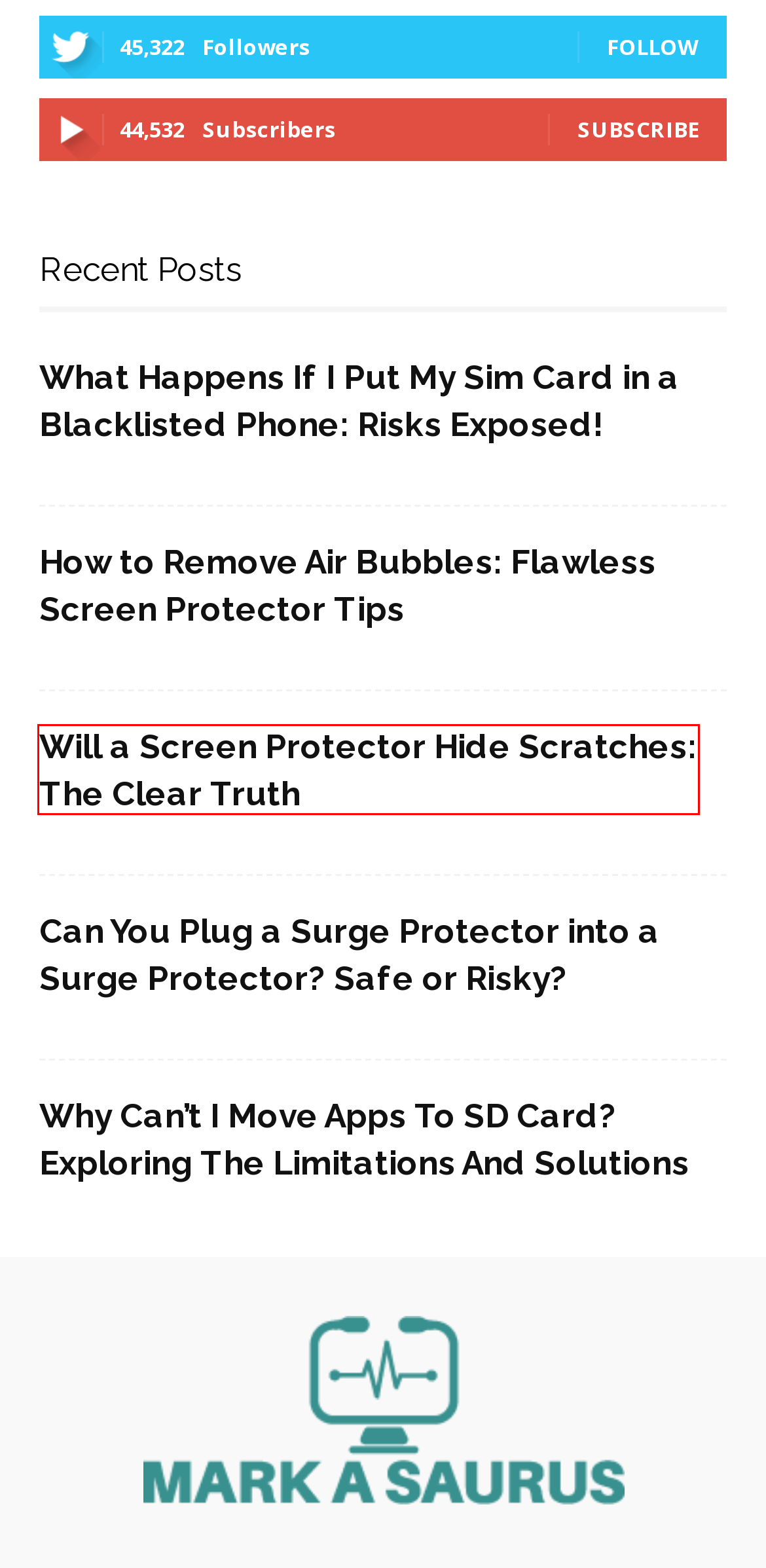You have a screenshot of a webpage where a red bounding box highlights a specific UI element. Identify the description that best matches the resulting webpage after the highlighted element is clicked. The choices are:
A. Can You Plug a Surge Protector into a Surge Protector? Safe or Risky?
B. Why Can't I Move Apps To SD Card? Exploring The Limitations And Solutions
C. Terms Conditions - Mark A Saurus
D. What Happens If I Put My Sim Card in a Blacklisted Phone: Risks Exposed!
E. Privacy Policy - Mark A Saurus
F. Will a Screen Protector Hide Scratches: The Clear Truth - Mark A Saurus
G. How to Remove Air Bubbles: Flawless Screen Protector Tips - Mark A Saurus
H. Gadgets Archives - Mark A Saurus

F